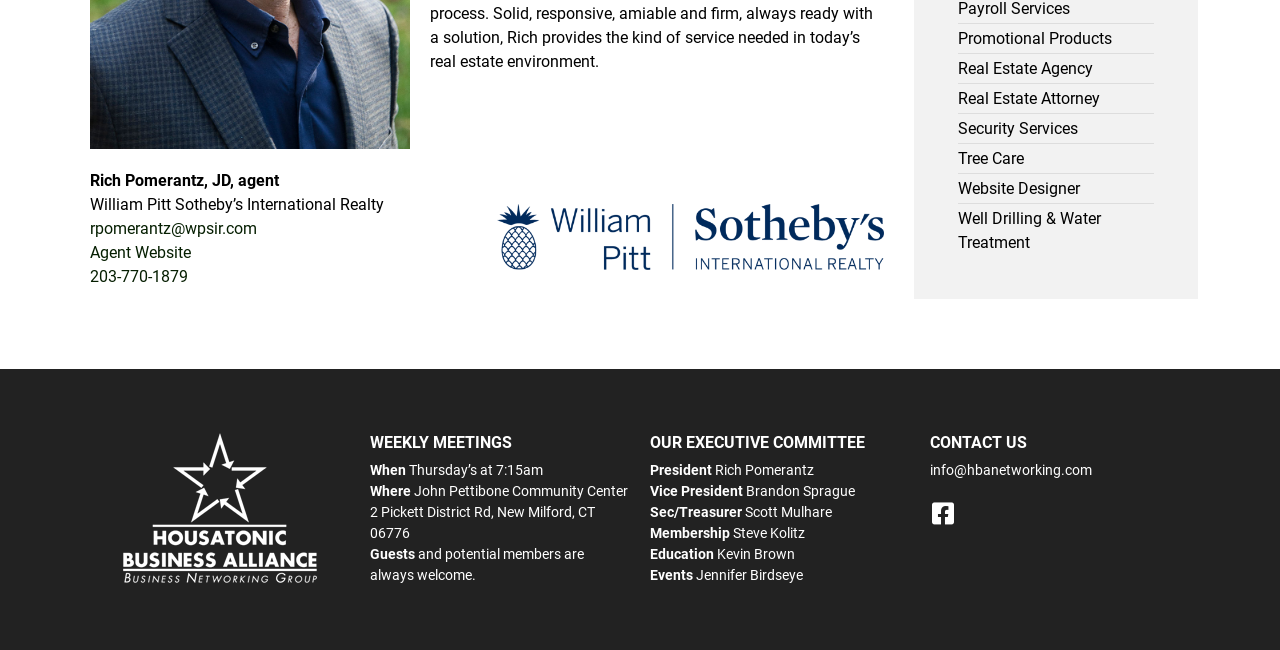Given the description "Real Estate Agency", determine the bounding box of the corresponding UI element.

[0.748, 0.087, 0.902, 0.124]